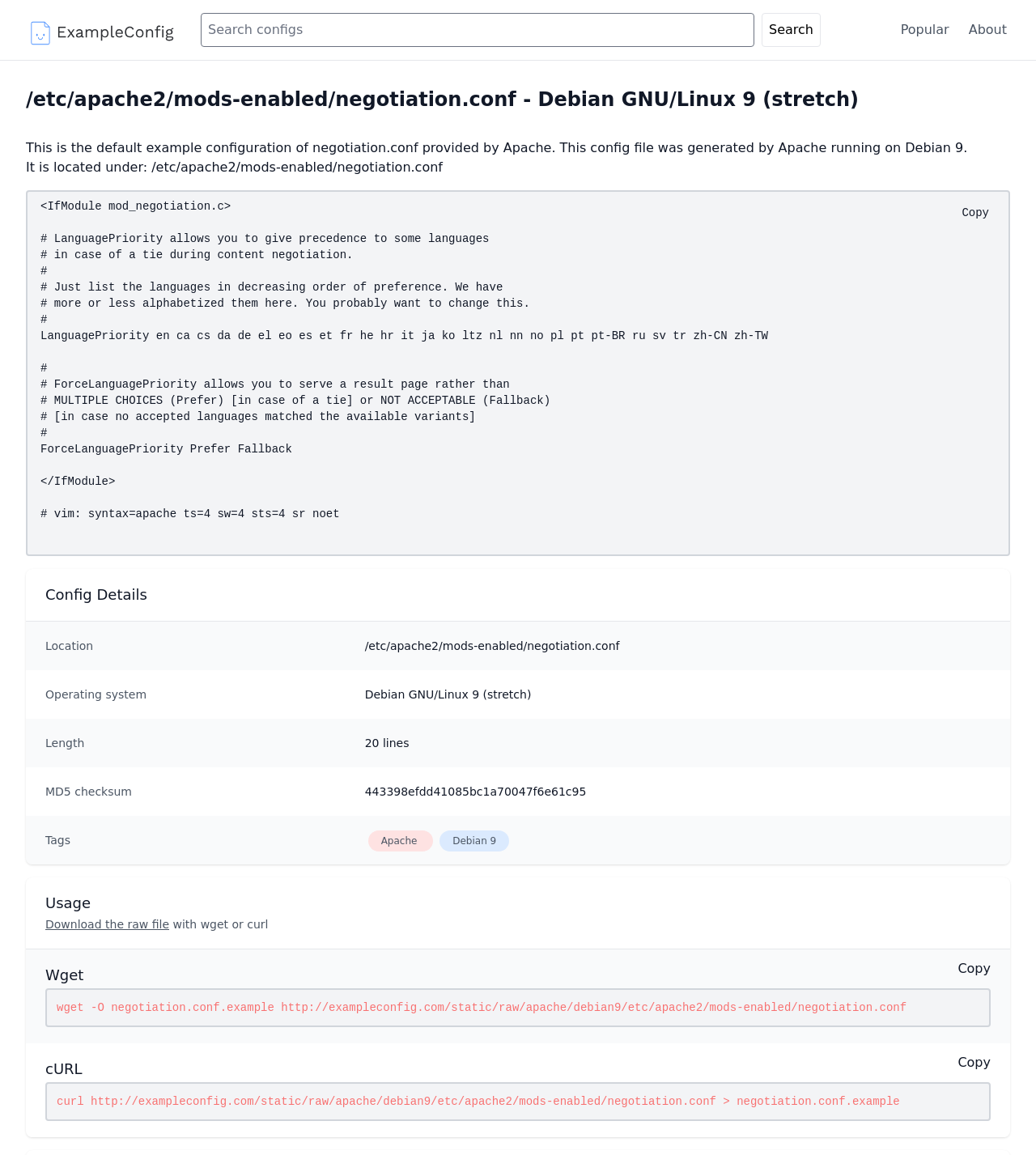What is the operating system of the server?
Answer the question based on the image using a single word or a brief phrase.

Debian GNU/Linux 9 (stretch)